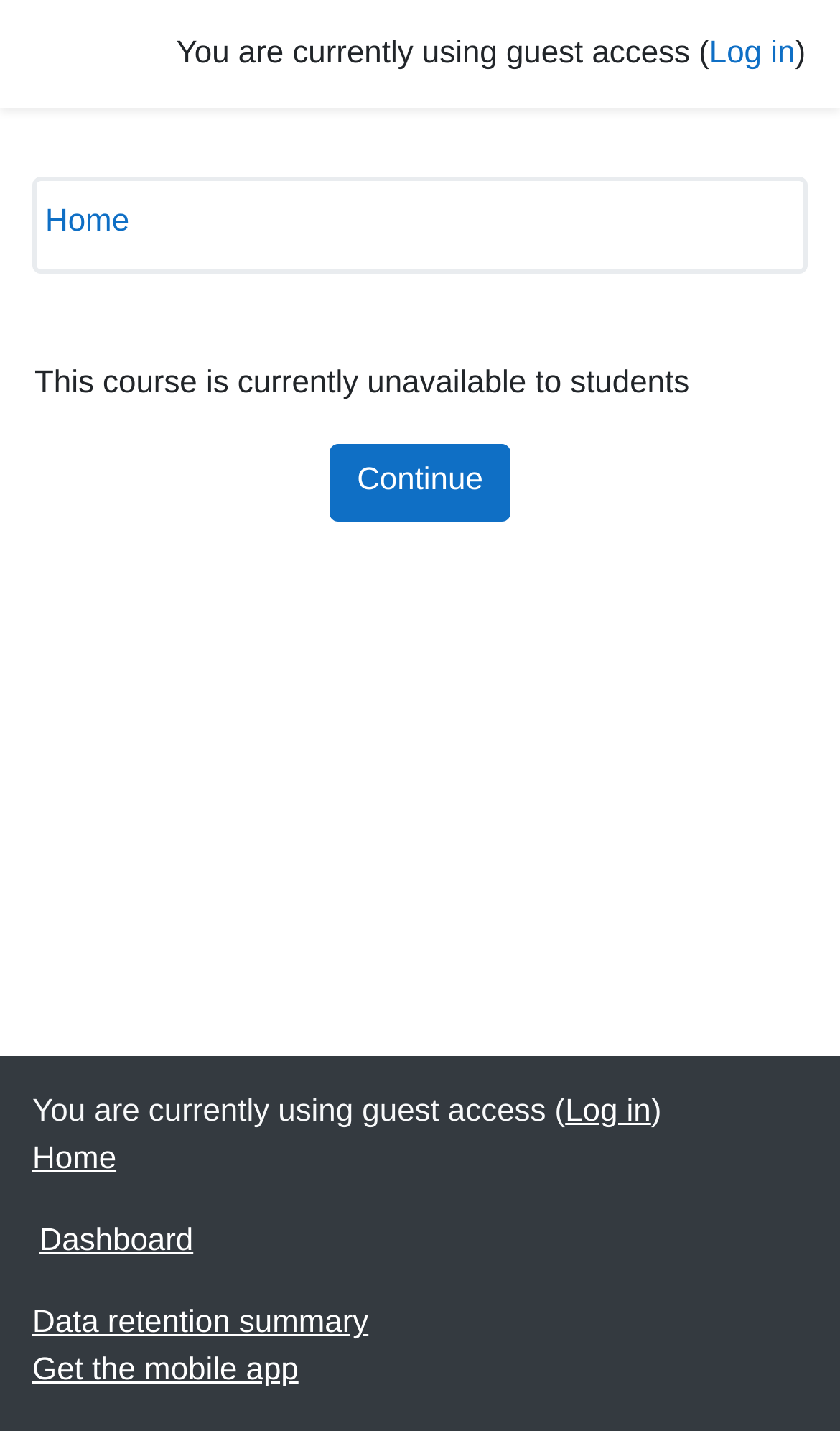Determine the bounding box for the described UI element: "Log in".

[0.673, 0.765, 0.775, 0.79]